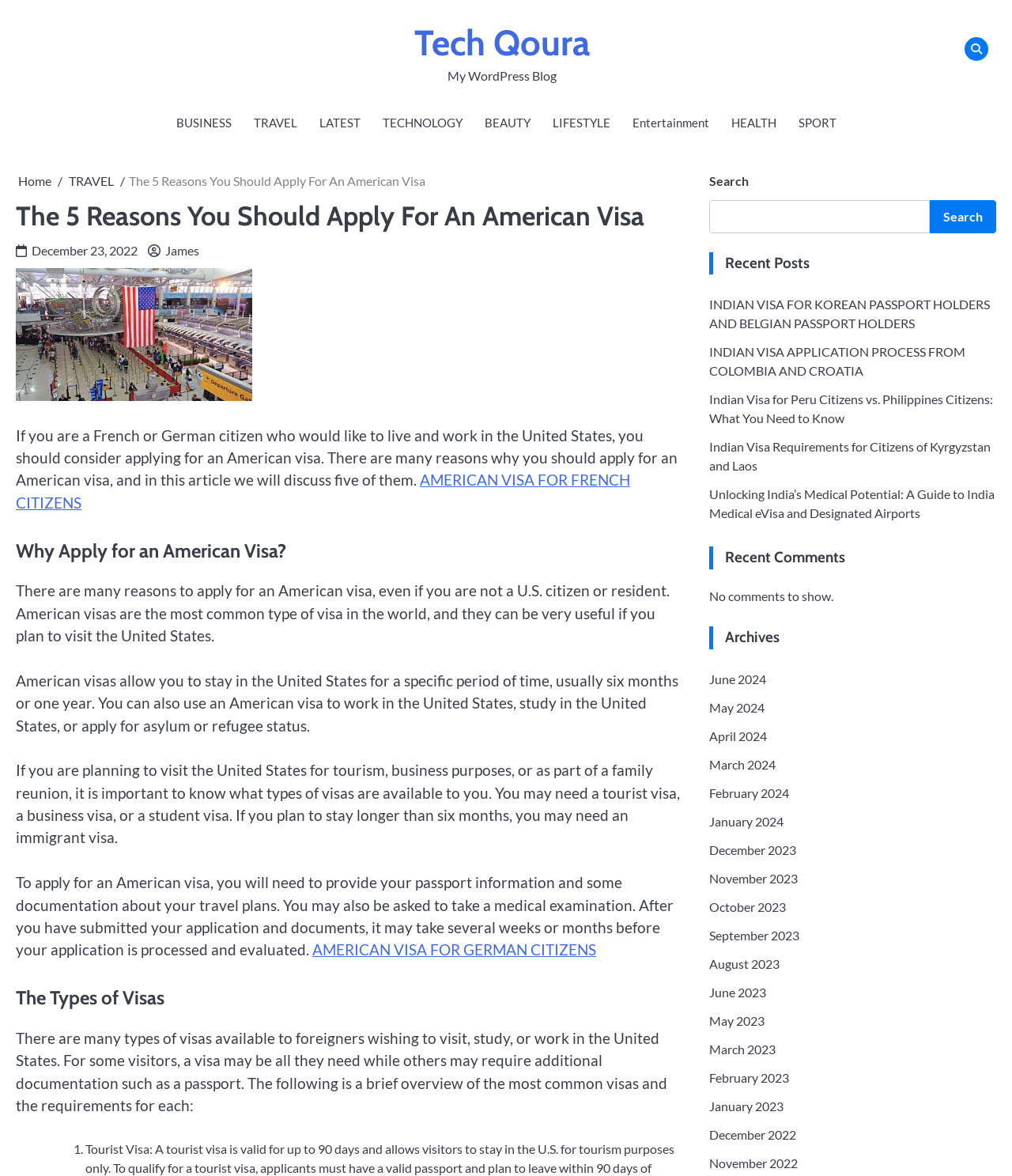Consider the image and give a detailed and elaborate answer to the question: 
What types of visas are available for foreigners?

The webpage mentions that there are many types of visas available to foreigners wishing to visit, study, or work in the United States, including tourist visas, business visas, student visas, and immigrant visas.